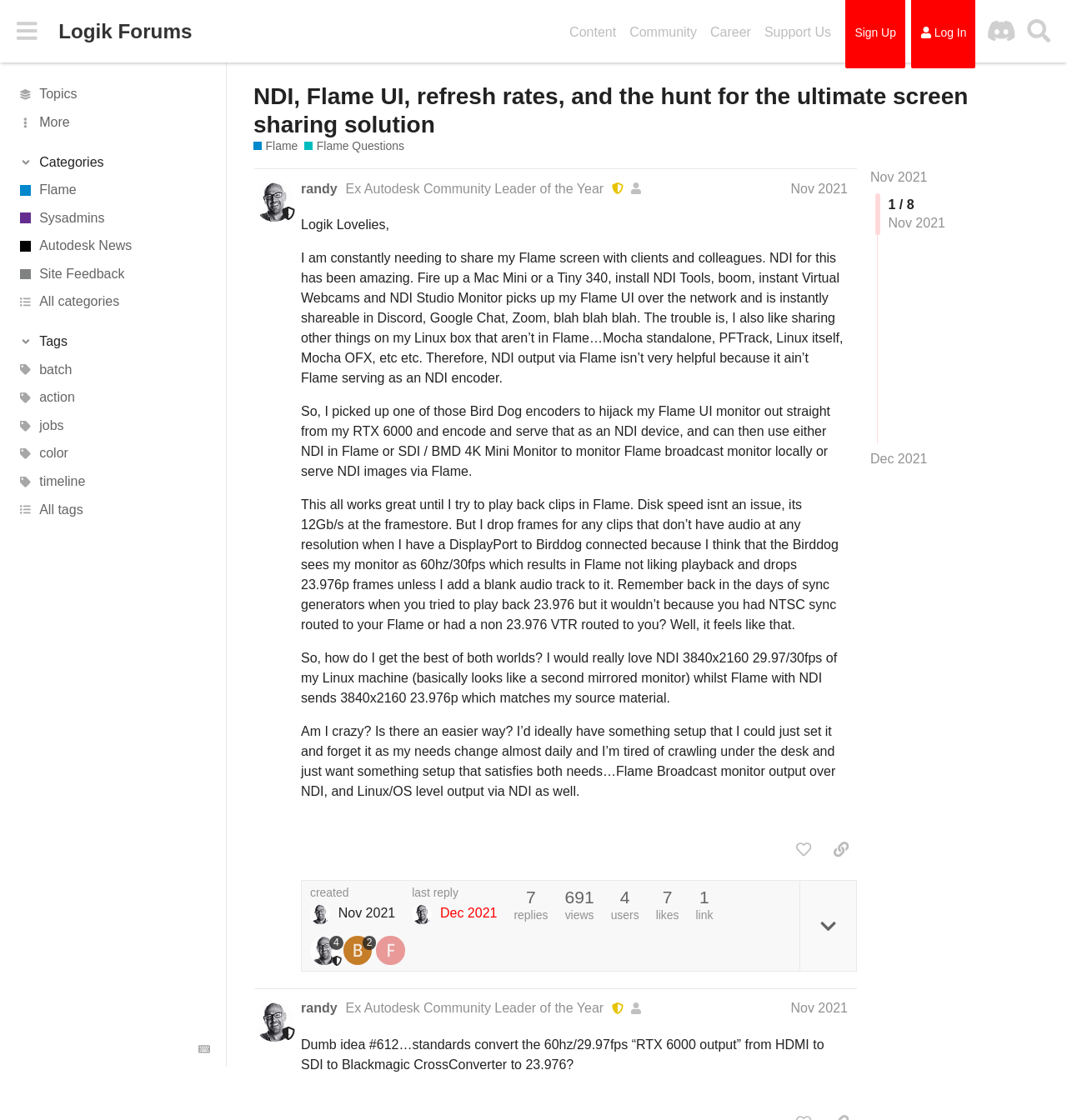Provide the bounding box coordinates of the HTML element described by the text: "last reply Dec 2021".

[0.386, 0.793, 0.466, 0.825]